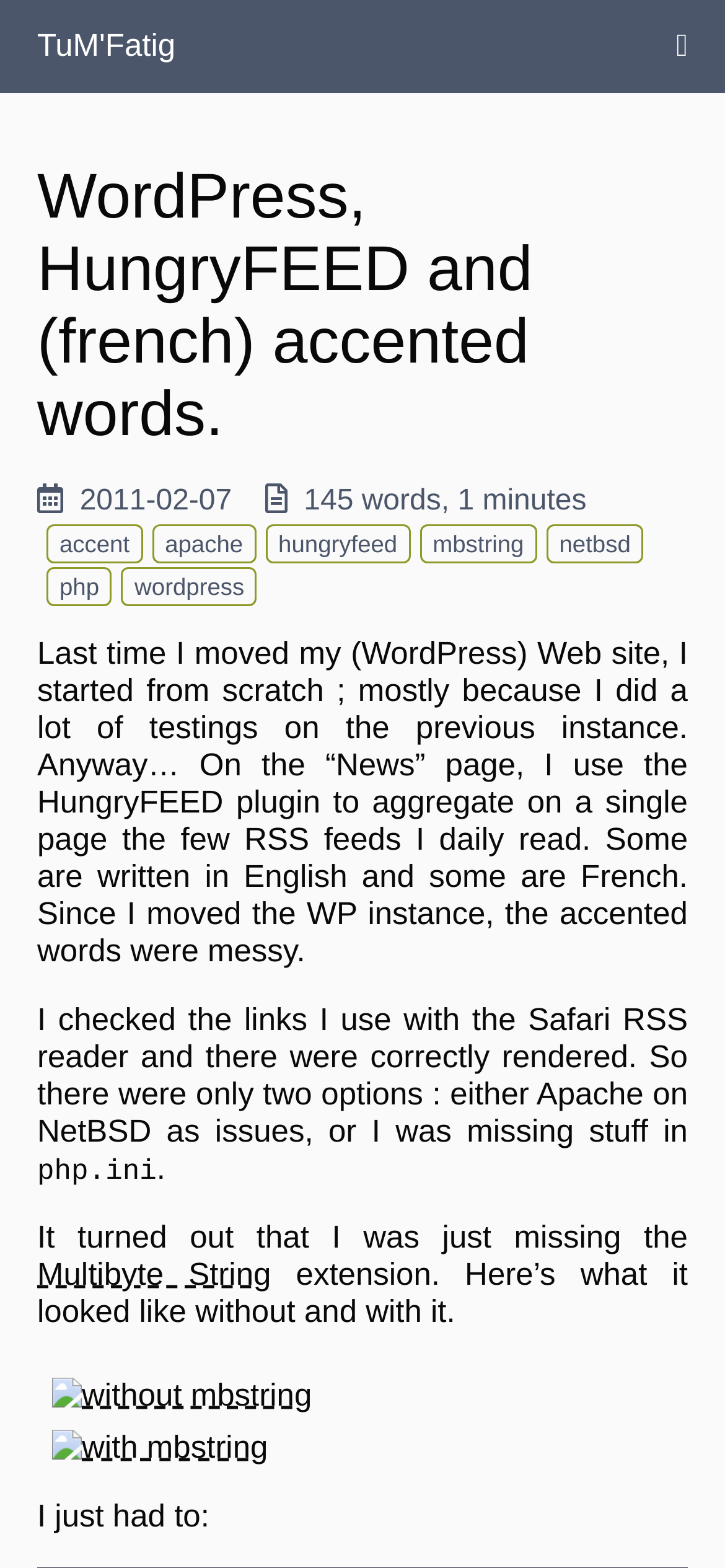Find the bounding box coordinates for the area you need to click to carry out the instruction: "Go to News centre". The coordinates should be four float numbers between 0 and 1, indicated as [left, top, right, bottom].

None